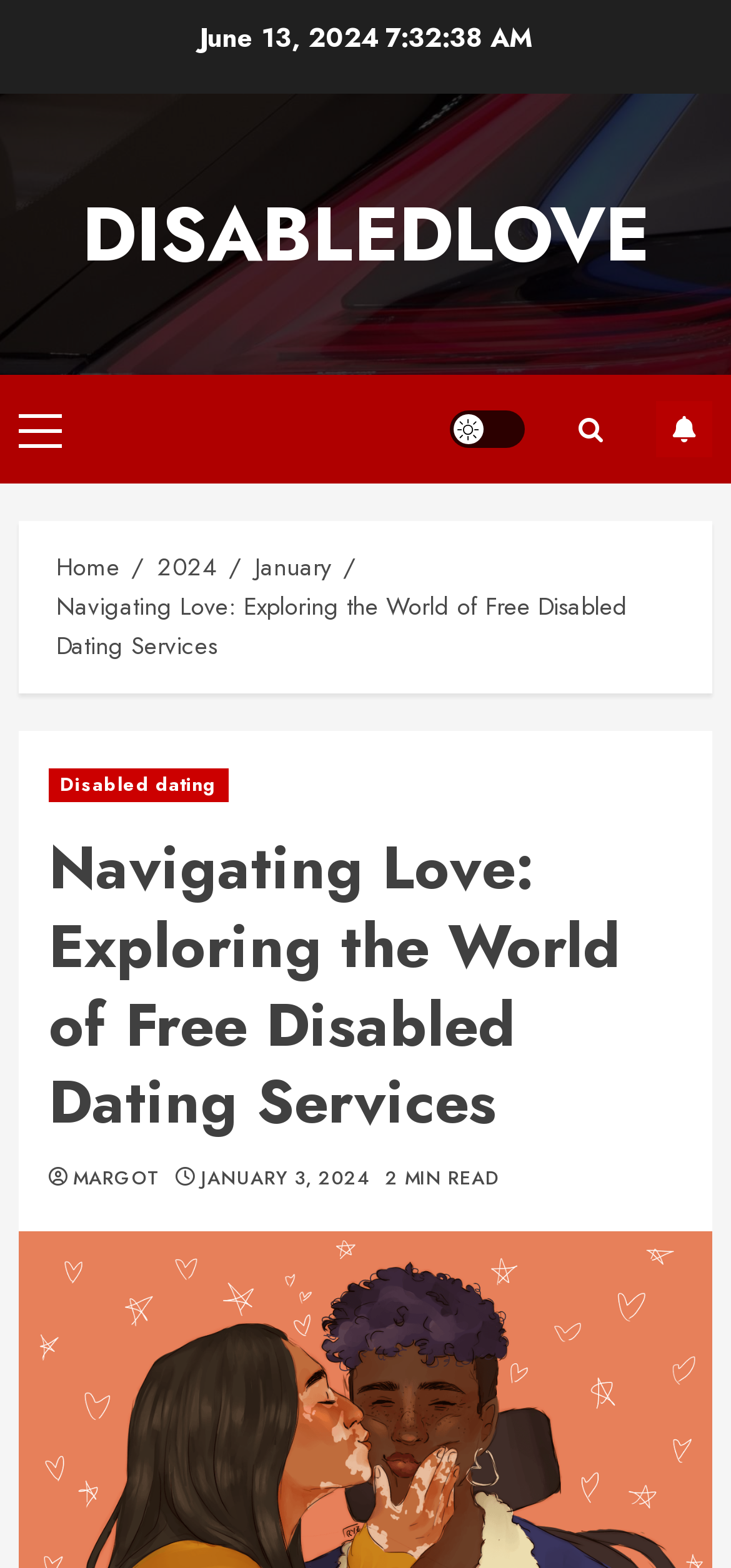Analyze the image and give a detailed response to the question:
What is the date displayed on the webpage?

I found the date by looking at the StaticText element with the text 'June 13, 2024' which has a bounding box coordinate of [0.276, 0.012, 0.529, 0.036]. This suggests that the date is displayed prominently on the webpage.